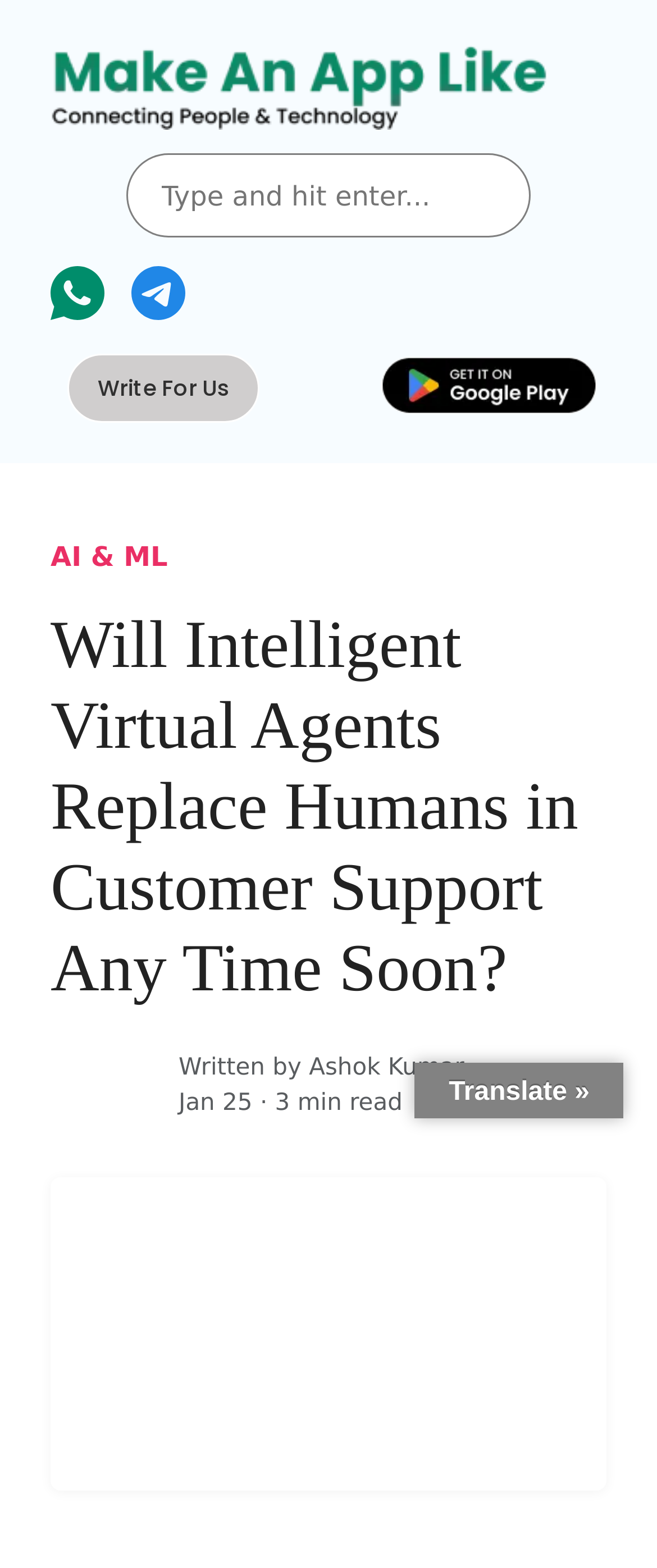What is the date of the article?
Carefully analyze the image and provide a thorough answer to the question.

The time element with the StaticText 'Jan 25' suggests that the article was published on January 25.